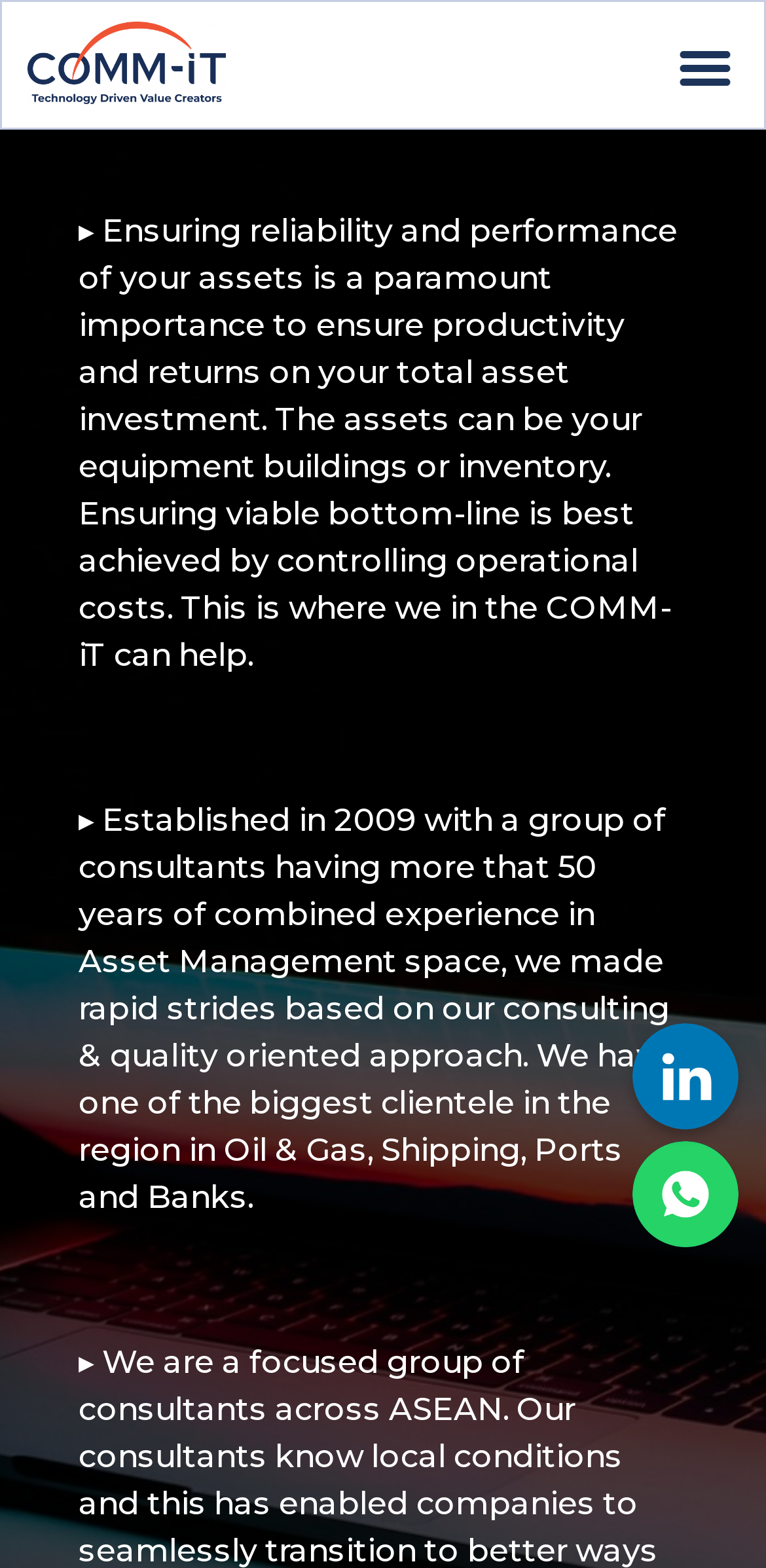Using the details from the image, please elaborate on the following question: What is the importance of ensuring reliability and performance of assets?

According to the webpage, ensuring reliability and performance of assets is paramount to ensure productivity and returns on the total asset investment. This is because the assets can be equipment, buildings, or inventory, and controlling operational costs is crucial to achieve a viable bottom-line.